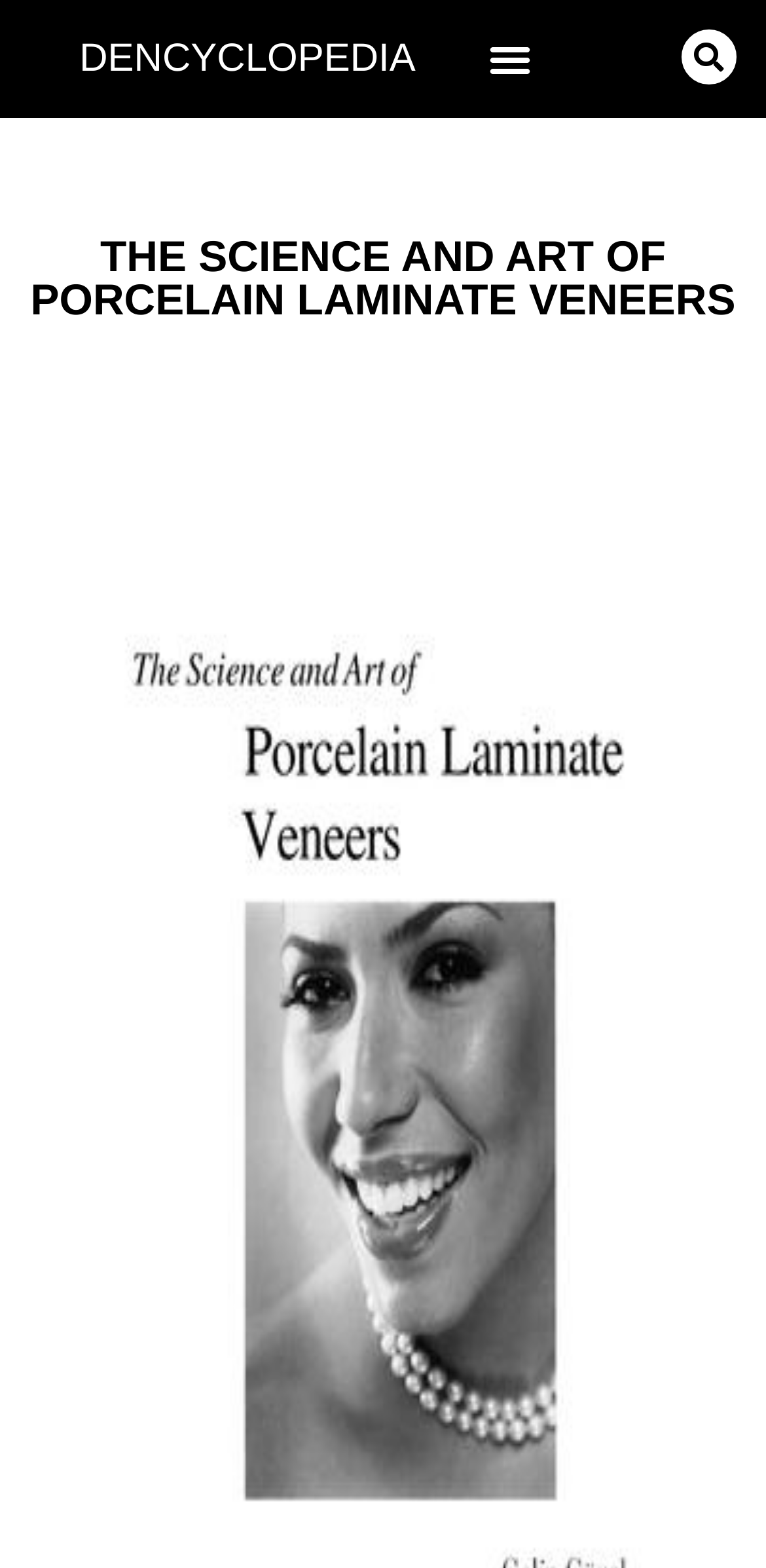From the webpage screenshot, identify the region described by Menu. Provide the bounding box coordinates as (top-left x, top-left y, bottom-right x, bottom-right y), with each value being a floating point number between 0 and 1.

[0.595, 0.017, 0.737, 0.058]